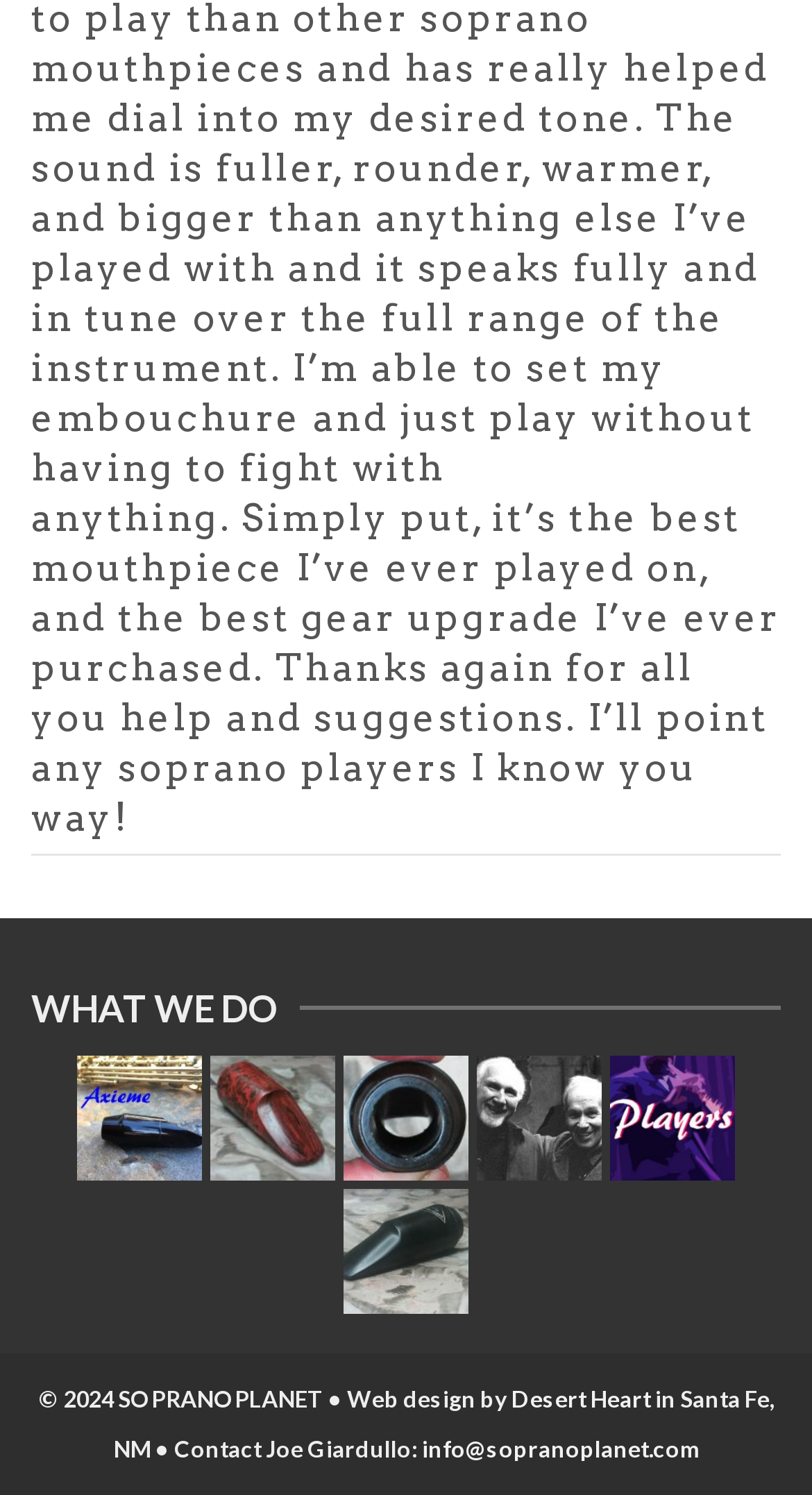Given the element description title="Our Designs", predict the bounding box coordinates for the UI element in the webpage screenshot. The format should be (top-left x, top-left y, bottom-right x, bottom-right y), and the values should be between 0 and 1.

[0.587, 0.706, 0.741, 0.79]